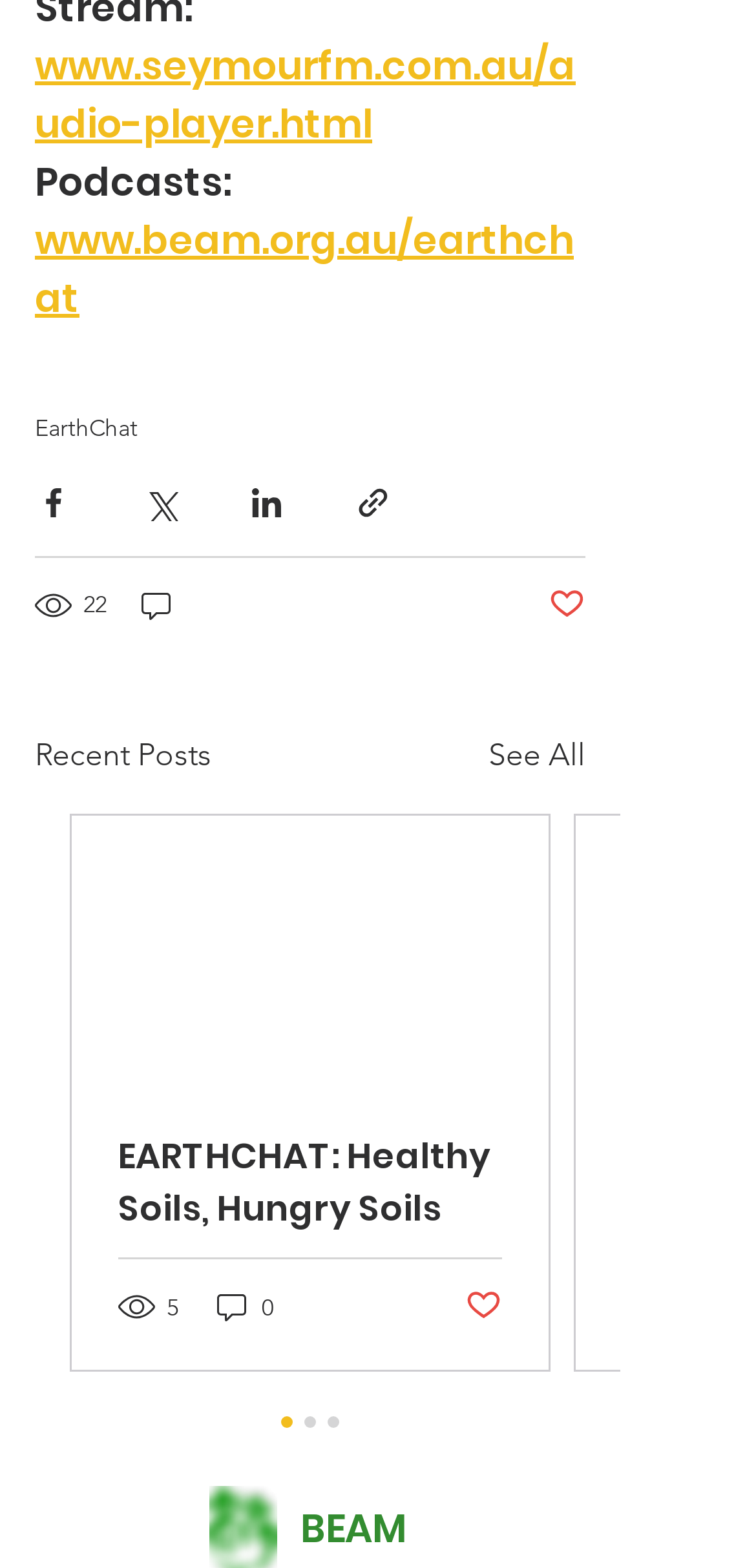Show the bounding box coordinates of the region that should be clicked to follow the instruction: "View 'Recent Posts'."

[0.046, 0.467, 0.279, 0.497]